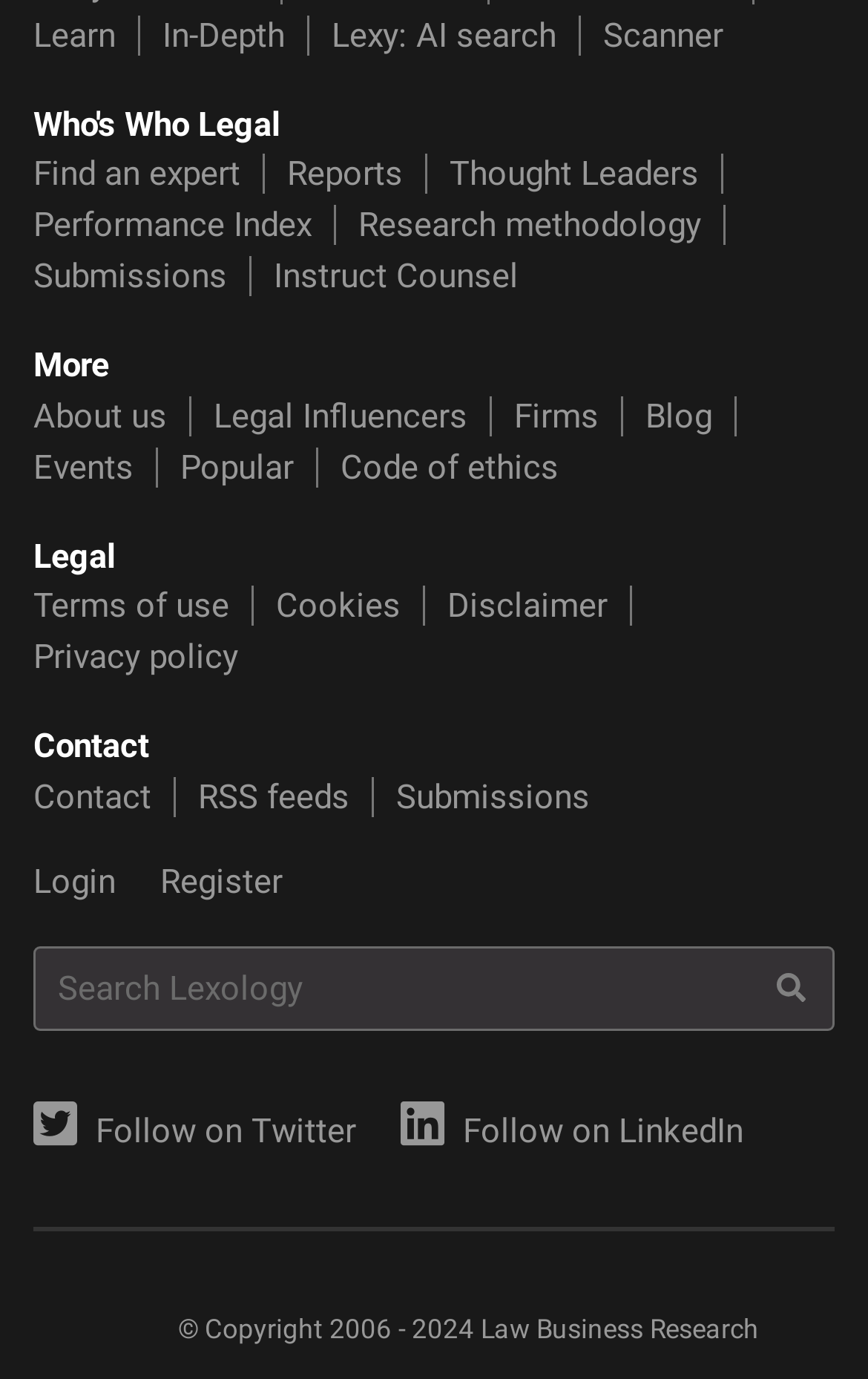Specify the bounding box coordinates of the area to click in order to follow the given instruction: "go to home page."

None